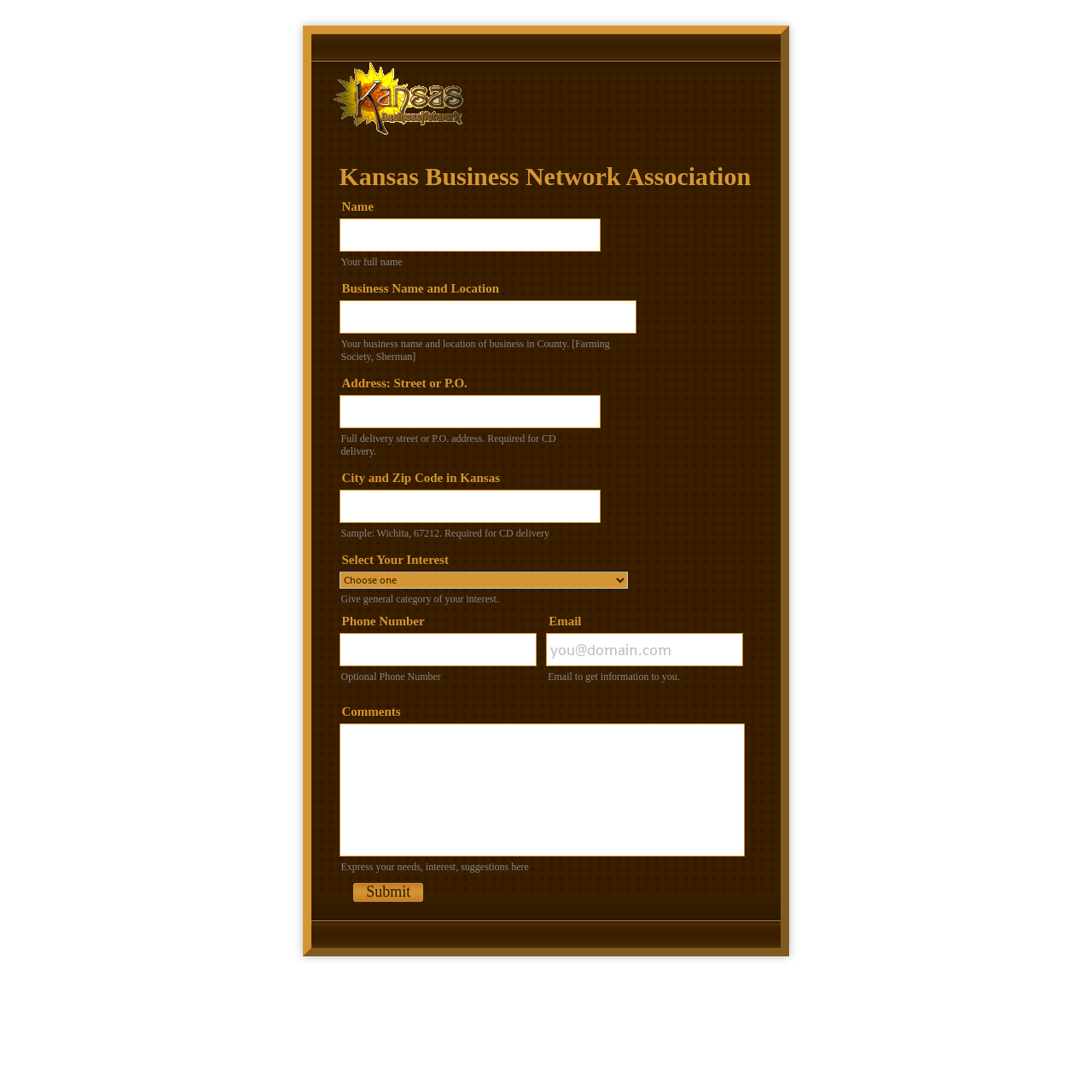What is the name of the business network association?
Look at the image and provide a short answer using one word or a phrase.

Kansas Business Network Association